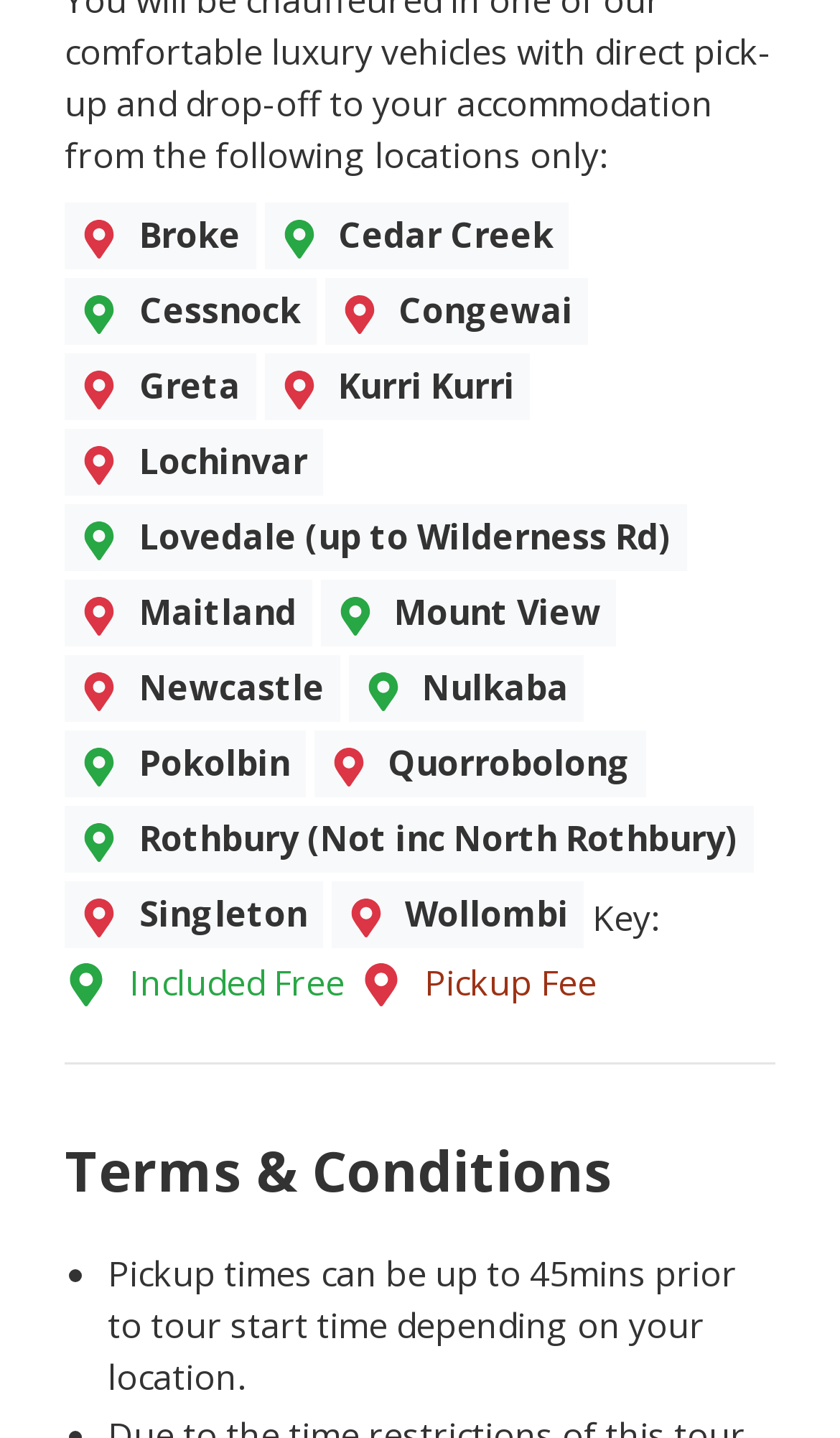Please identify the bounding box coordinates of the element's region that should be clicked to execute the following instruction: "Read about Pickup times". The bounding box coordinates must be four float numbers between 0 and 1, i.e., [left, top, right, bottom].

[0.128, 0.87, 0.877, 0.974]